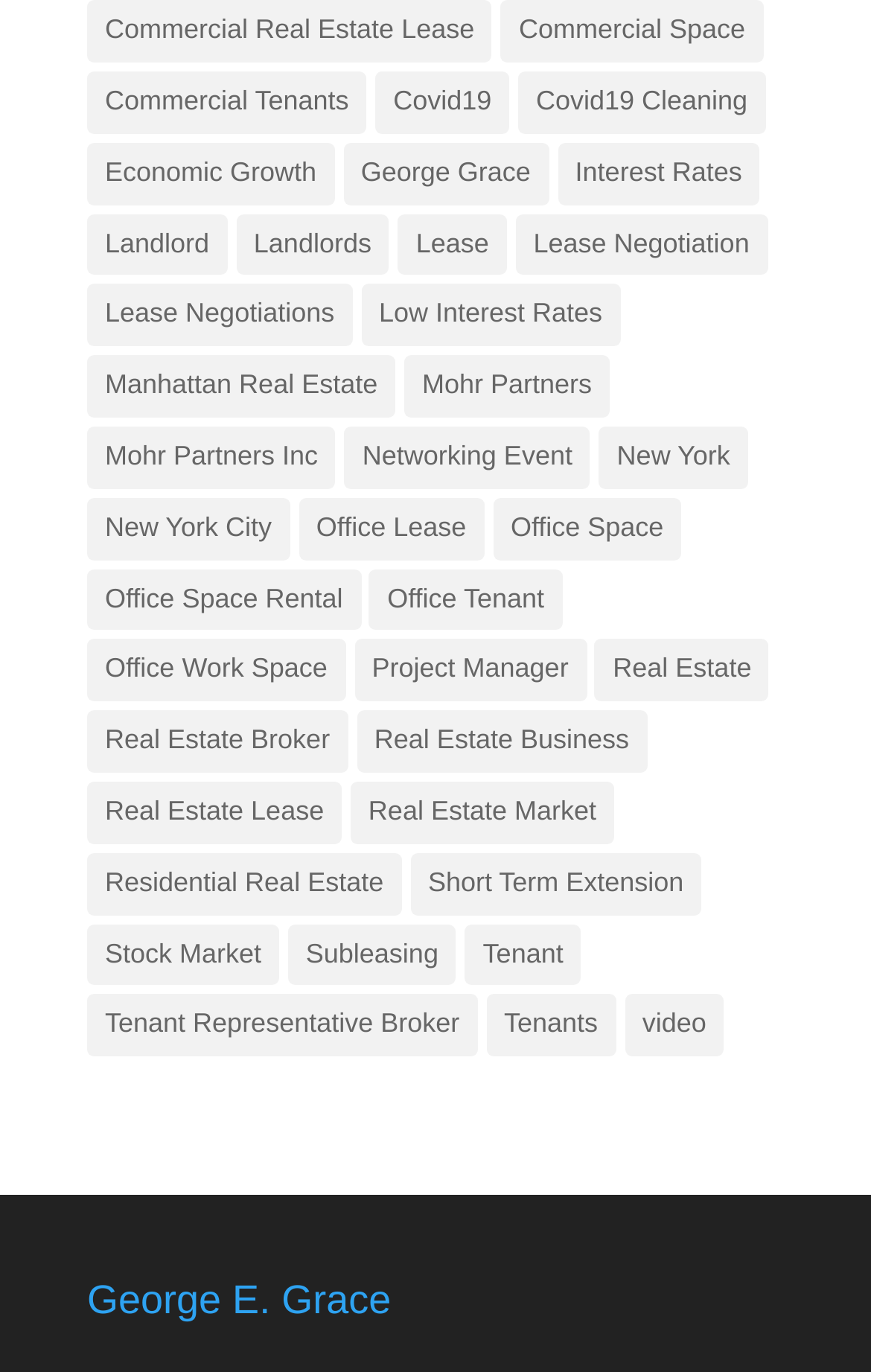Provide the bounding box coordinates for the UI element that is described as: "Manhattan Real Estate".

[0.1, 0.259, 0.454, 0.304]